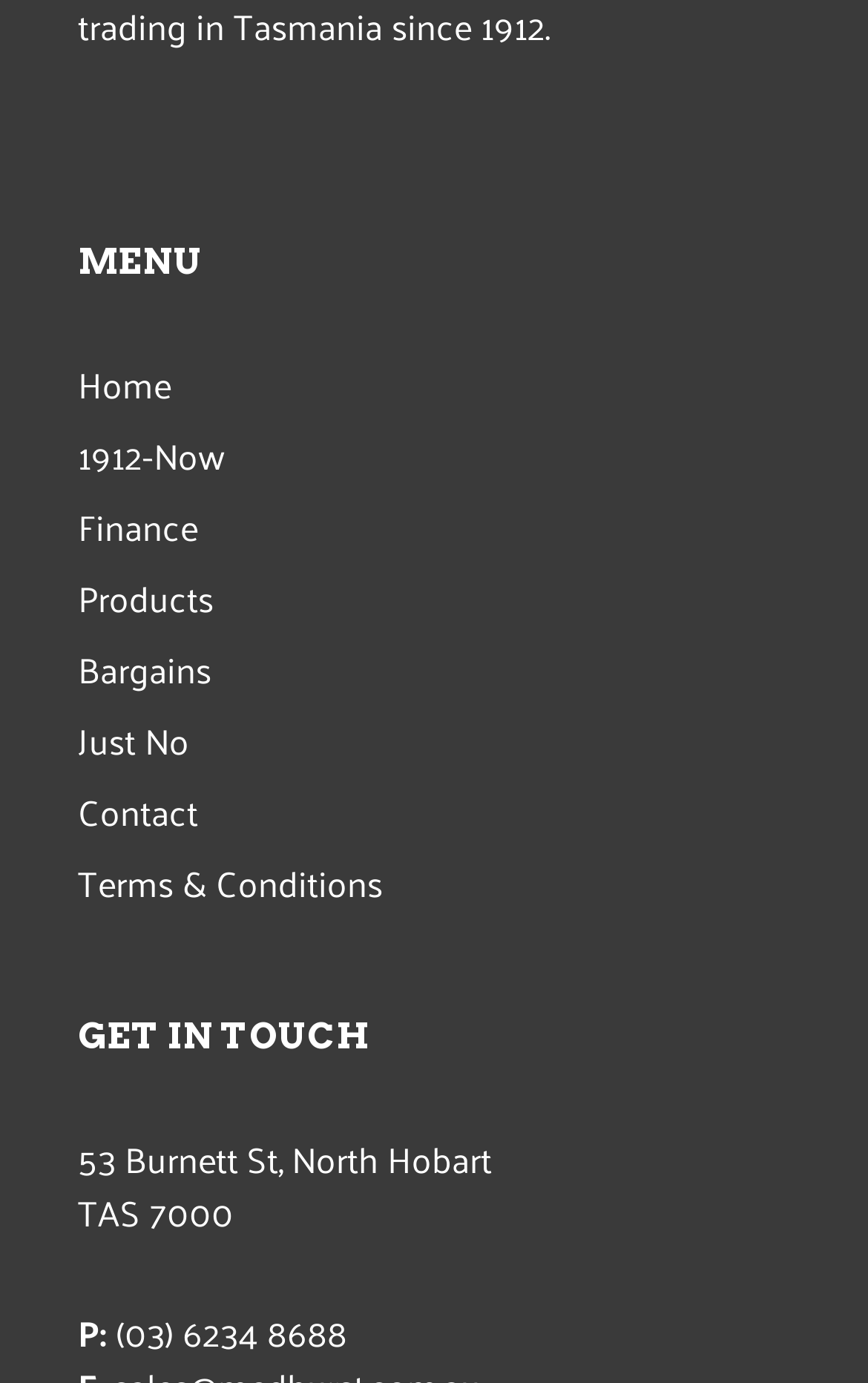What is the address of the company?
Look at the screenshot and respond with one word or a short phrase.

53 Burnett St, North Hobart